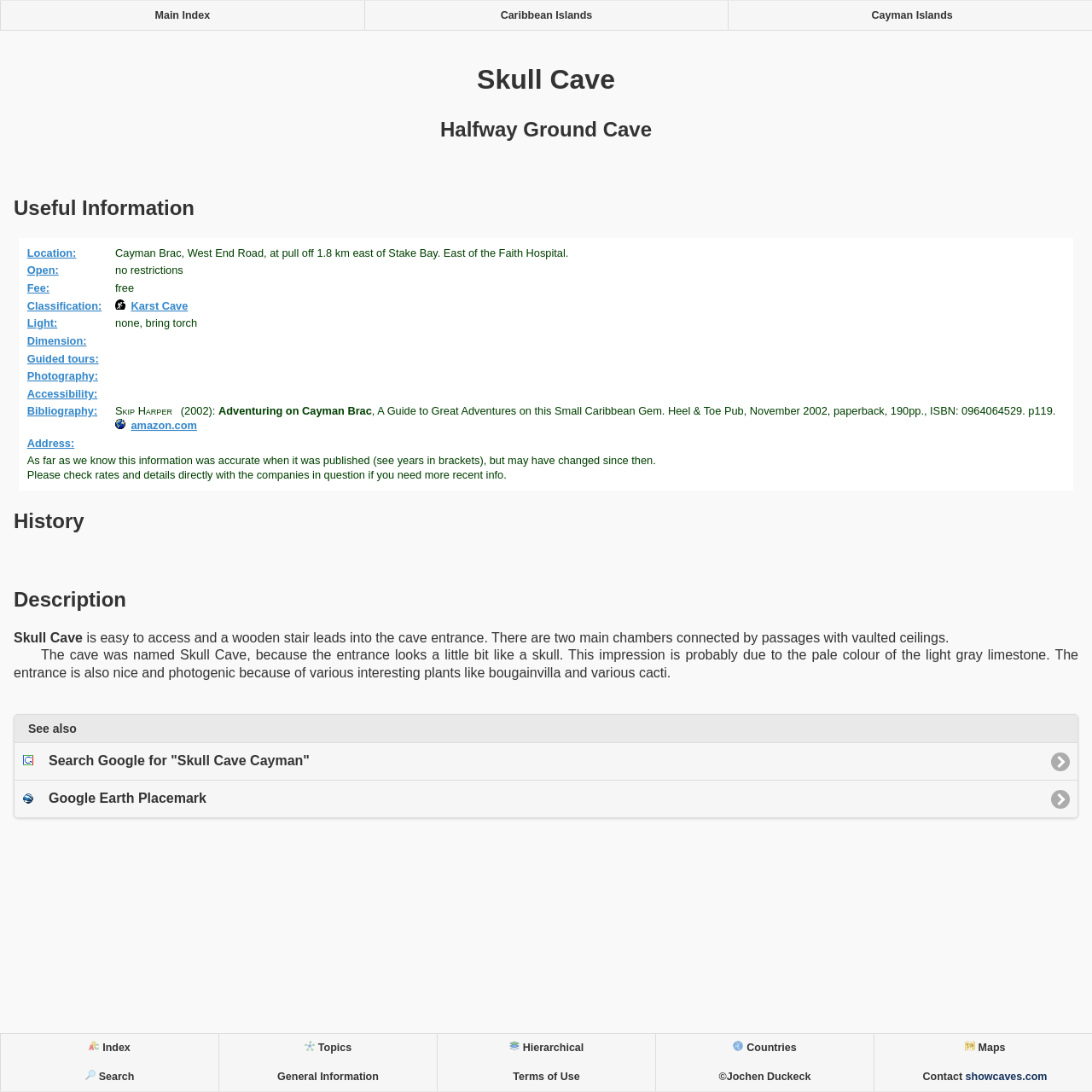Please find the bounding box coordinates of the clickable region needed to complete the following instruction: "Search for Skull Cave on Google". The bounding box coordinates must consist of four float numbers between 0 and 1, i.e., [left, top, right, bottom].

[0.012, 0.68, 0.988, 0.714]